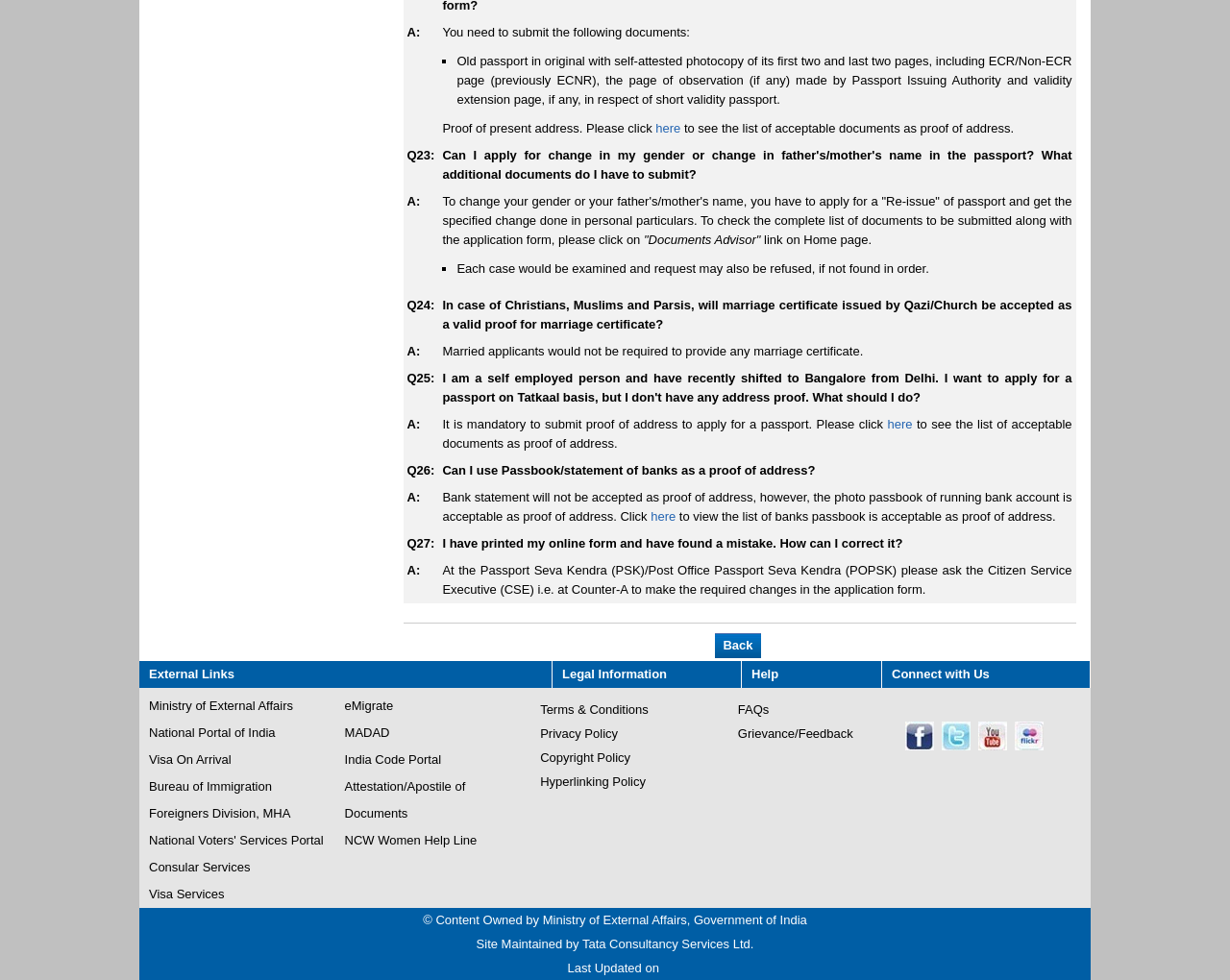Locate the bounding box of the UI element with the following description: "Hyperlinking Policy".

[0.439, 0.785, 0.564, 0.81]